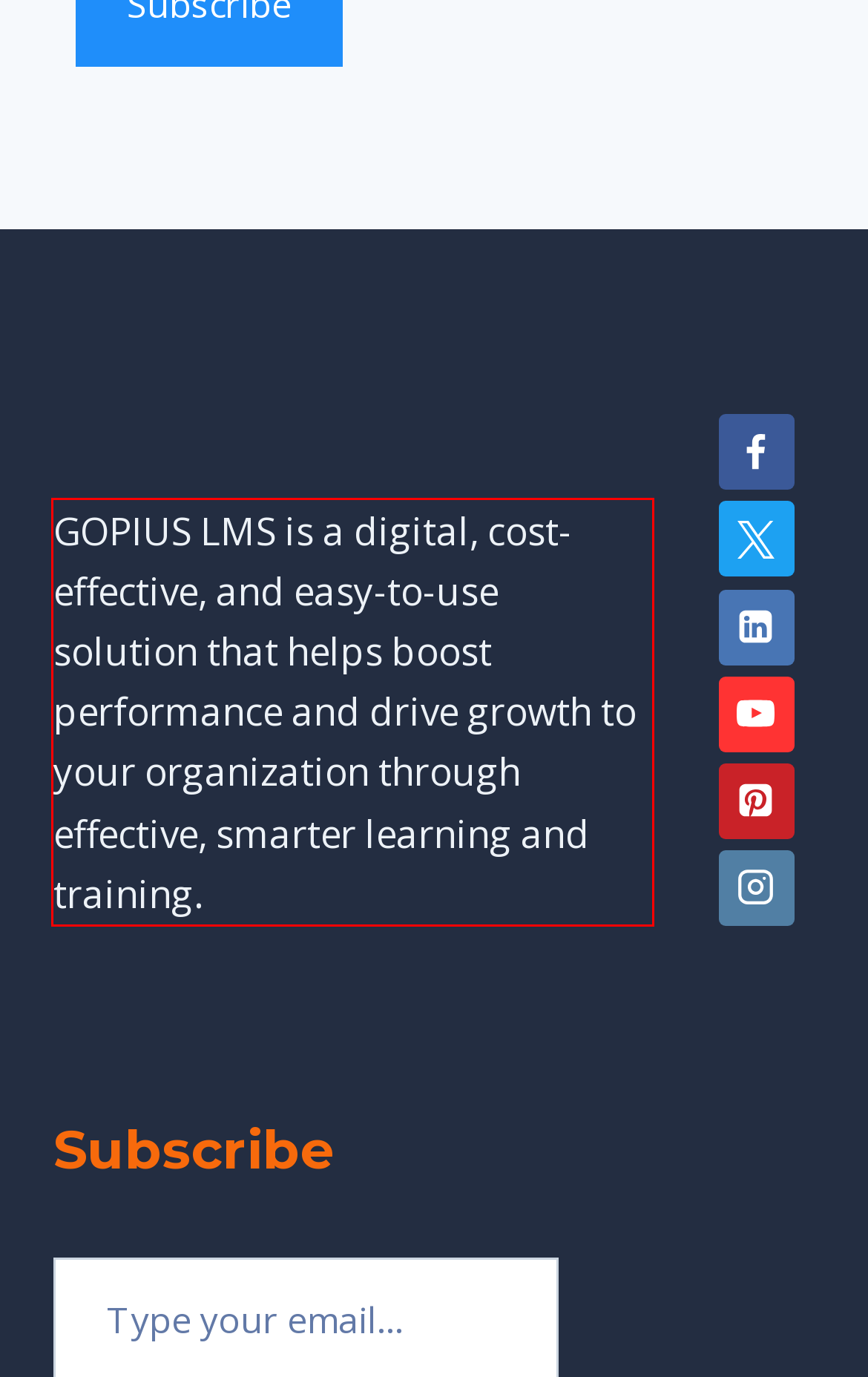There is a UI element on the webpage screenshot marked by a red bounding box. Extract and generate the text content from within this red box.

GOPIUS LMS is a digital, cost-effective, and easy-to-use solution that helps boost performance and drive growth to your organization through effective, smarter learning and training.